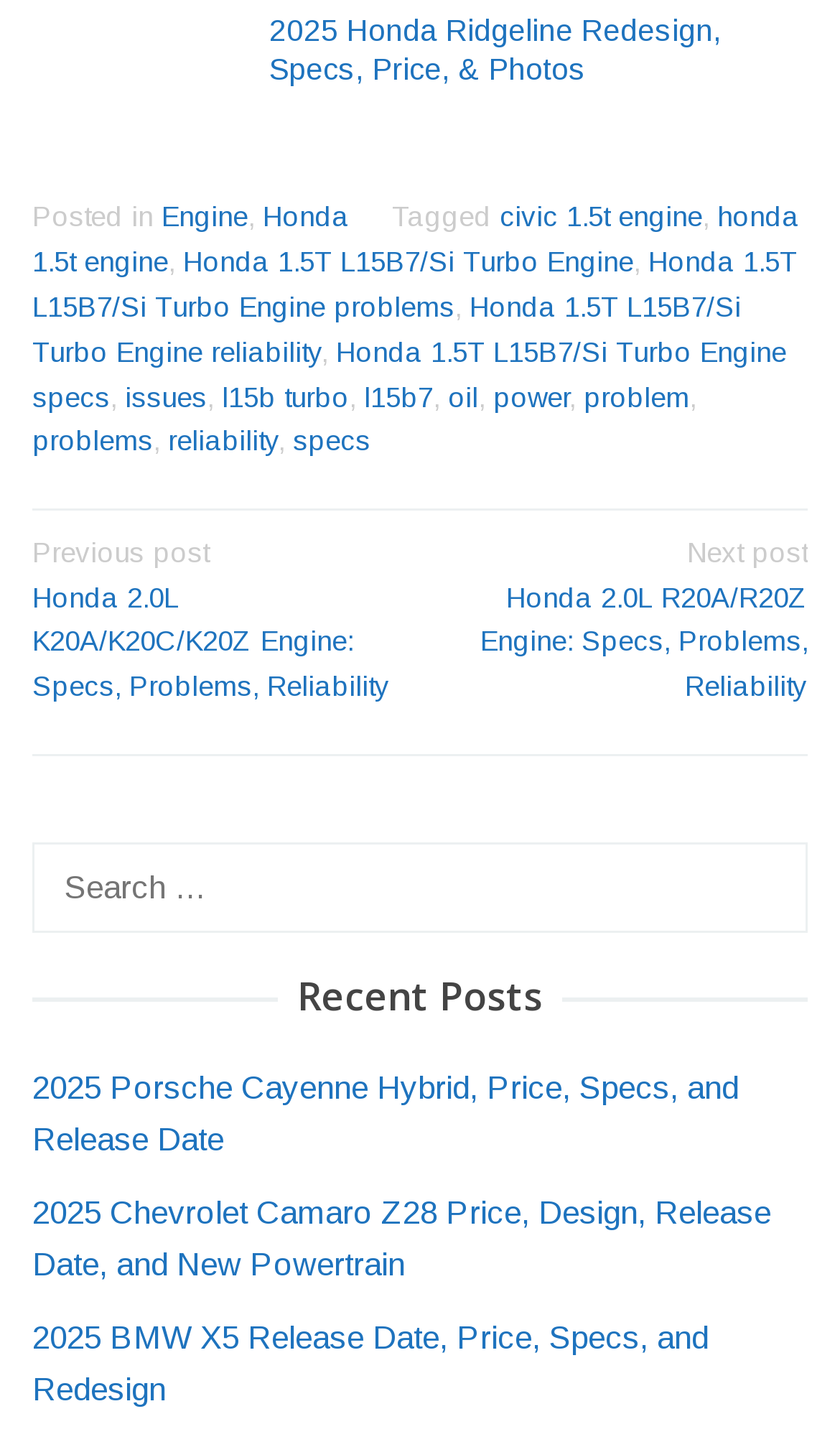Pinpoint the bounding box coordinates of the element to be clicked to execute the instruction: "View the 2025 Honda Ridgeline Redesign".

[0.321, 0.01, 0.859, 0.06]